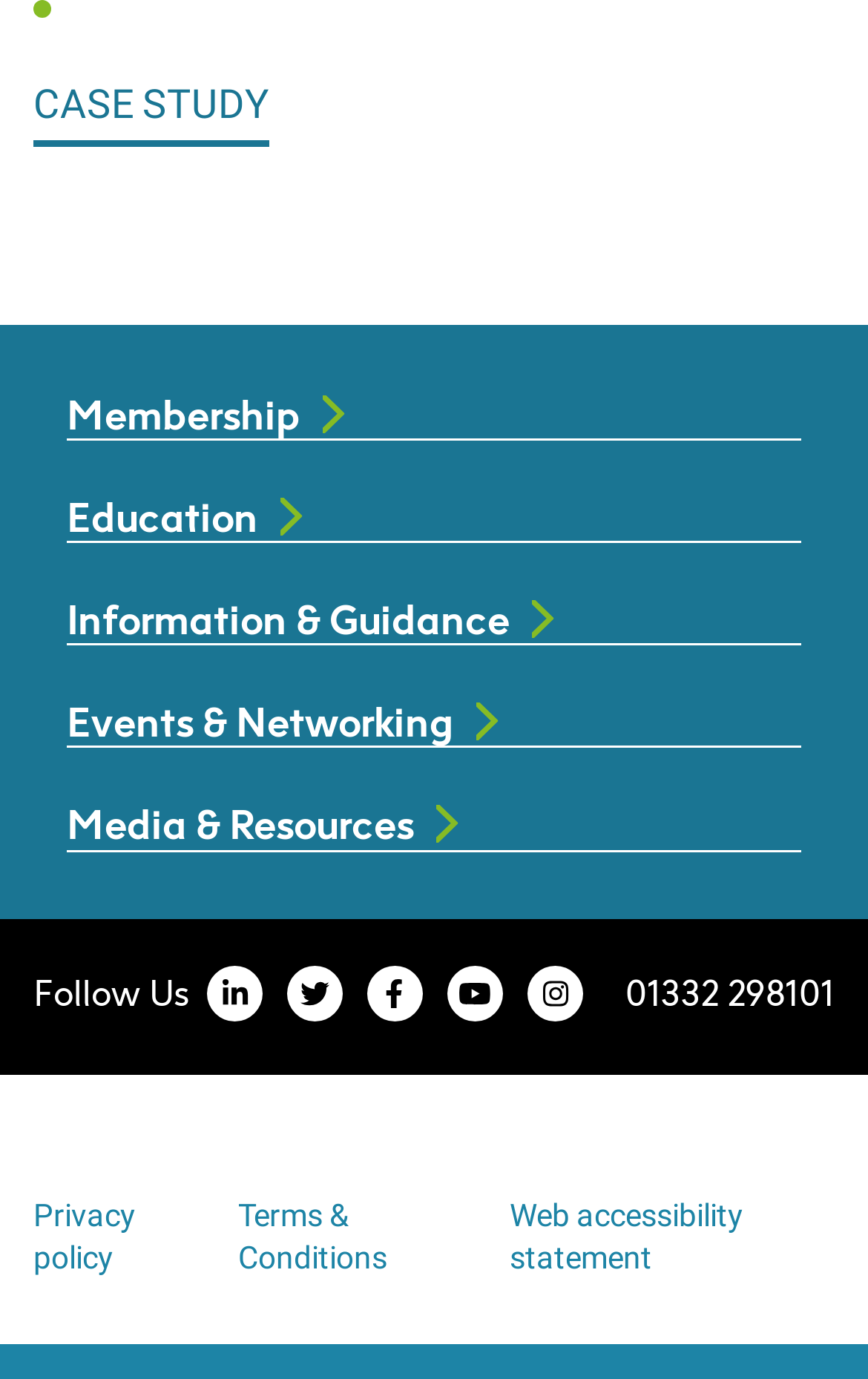Identify the bounding box for the UI element described as: "Terms & Conditions". The coordinates should be four float numbers between 0 and 1, i.e., [left, top, right, bottom].

[0.275, 0.868, 0.447, 0.924]